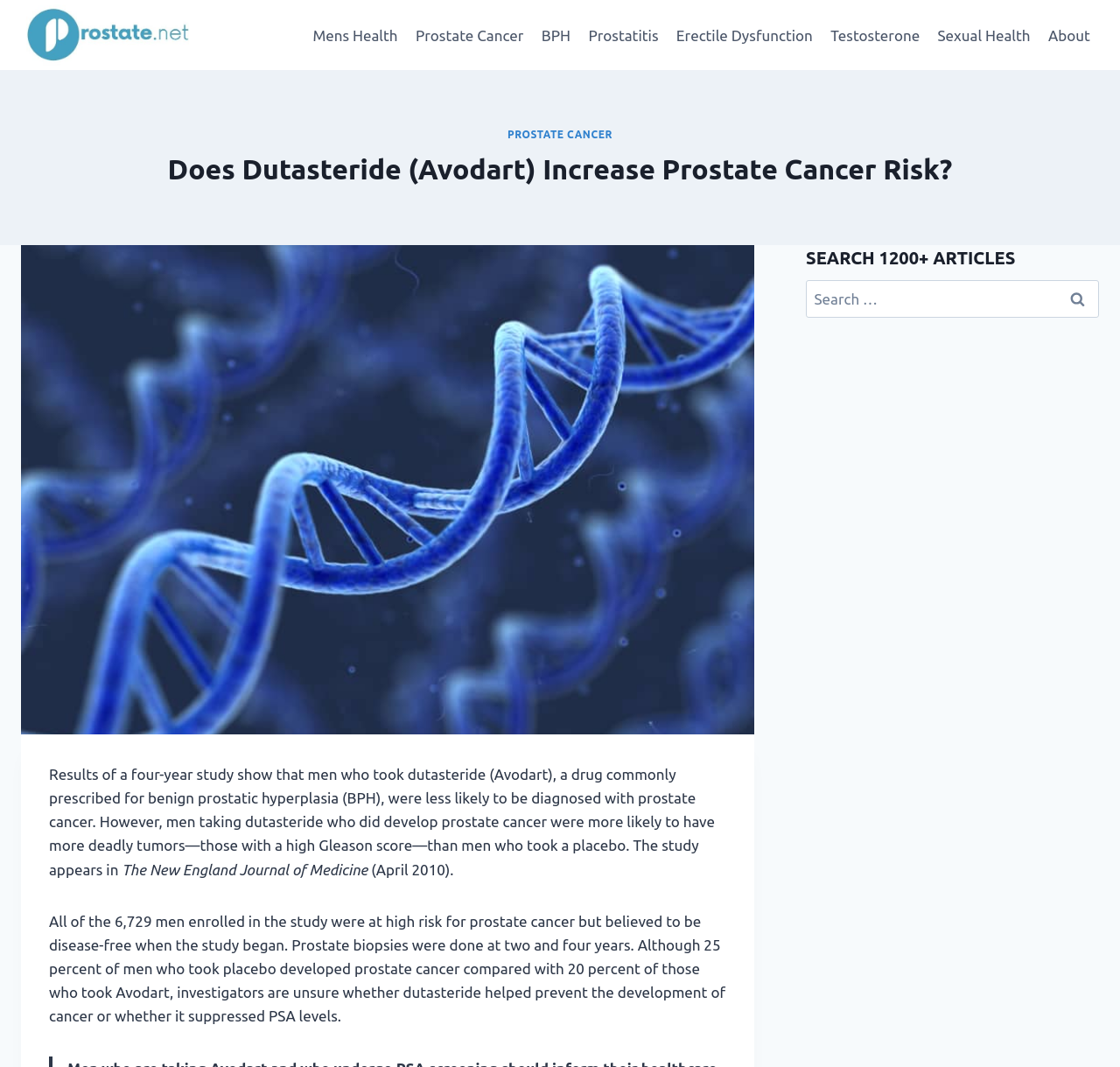Please locate the bounding box coordinates of the element that needs to be clicked to achieve the following instruction: "Click on the Search button". The coordinates should be four float numbers between 0 and 1, i.e., [left, top, right, bottom].

[0.942, 0.263, 0.981, 0.298]